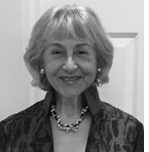Convey all the details present in the image.

This image features Elizabeth Elwood, a prominent playwright, mystery writer, and puppeteer known for her extensive body of work, including four plays and six books. With a talent for storytelling, she has created numerous marionette musicals and her plays have been performed across Canada and the United States. Elizabeth’s literary works have received favorable comparisons to legendary author Agatha Christie, and she was a past nominee for the Derringer Award, recently winning the Crime Writers of Canada's Best Short Story award in 2022. Elizabeth lives on British Columbia’s Sunshine Coast with her husband and their spirited tabby cat. The image captures her vibrant personality, showcasing her as a dedicated and creative figure in the arts.